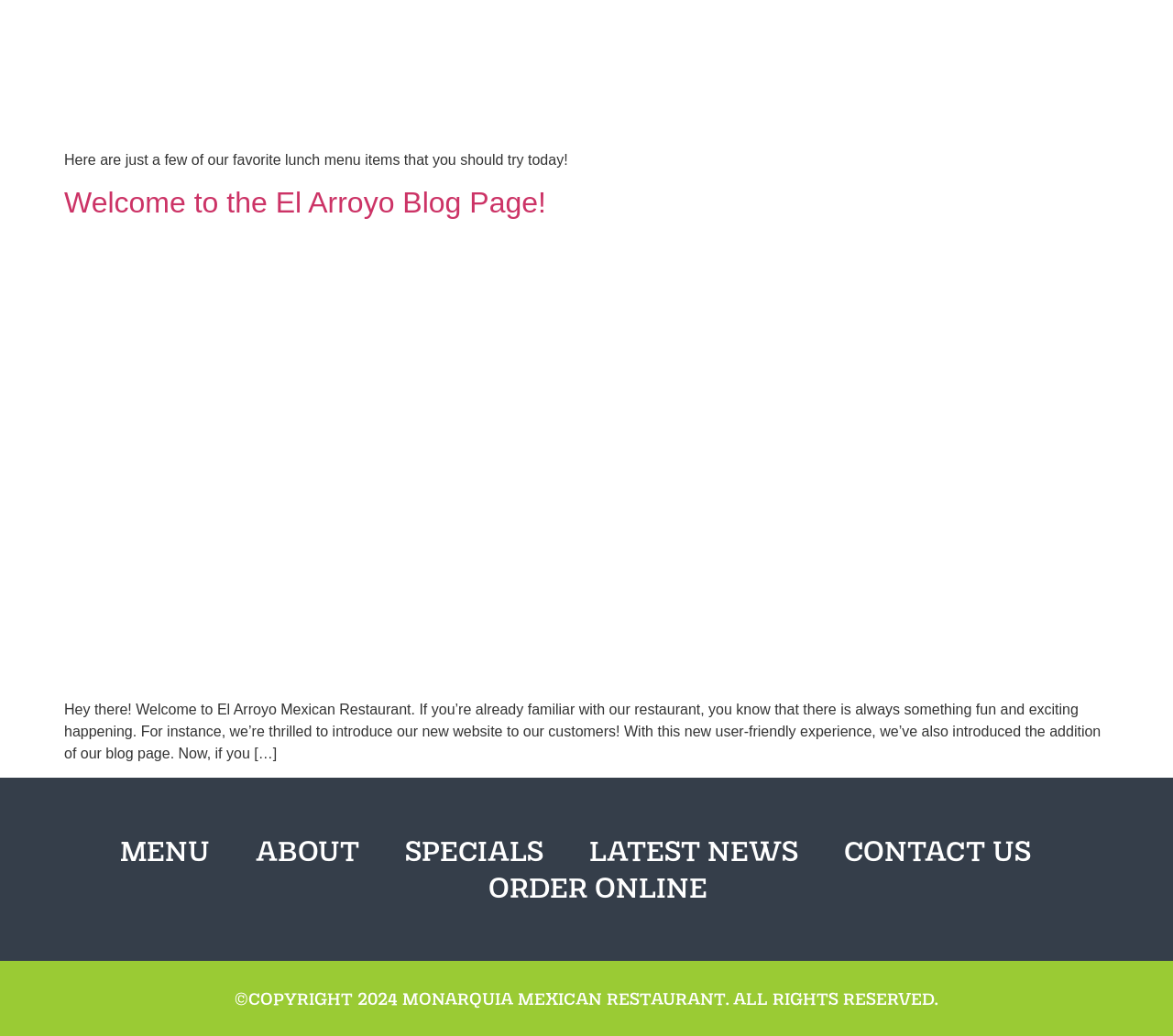Please find the bounding box for the UI element described by: "Order Online".

[0.416, 0.839, 0.603, 0.875]